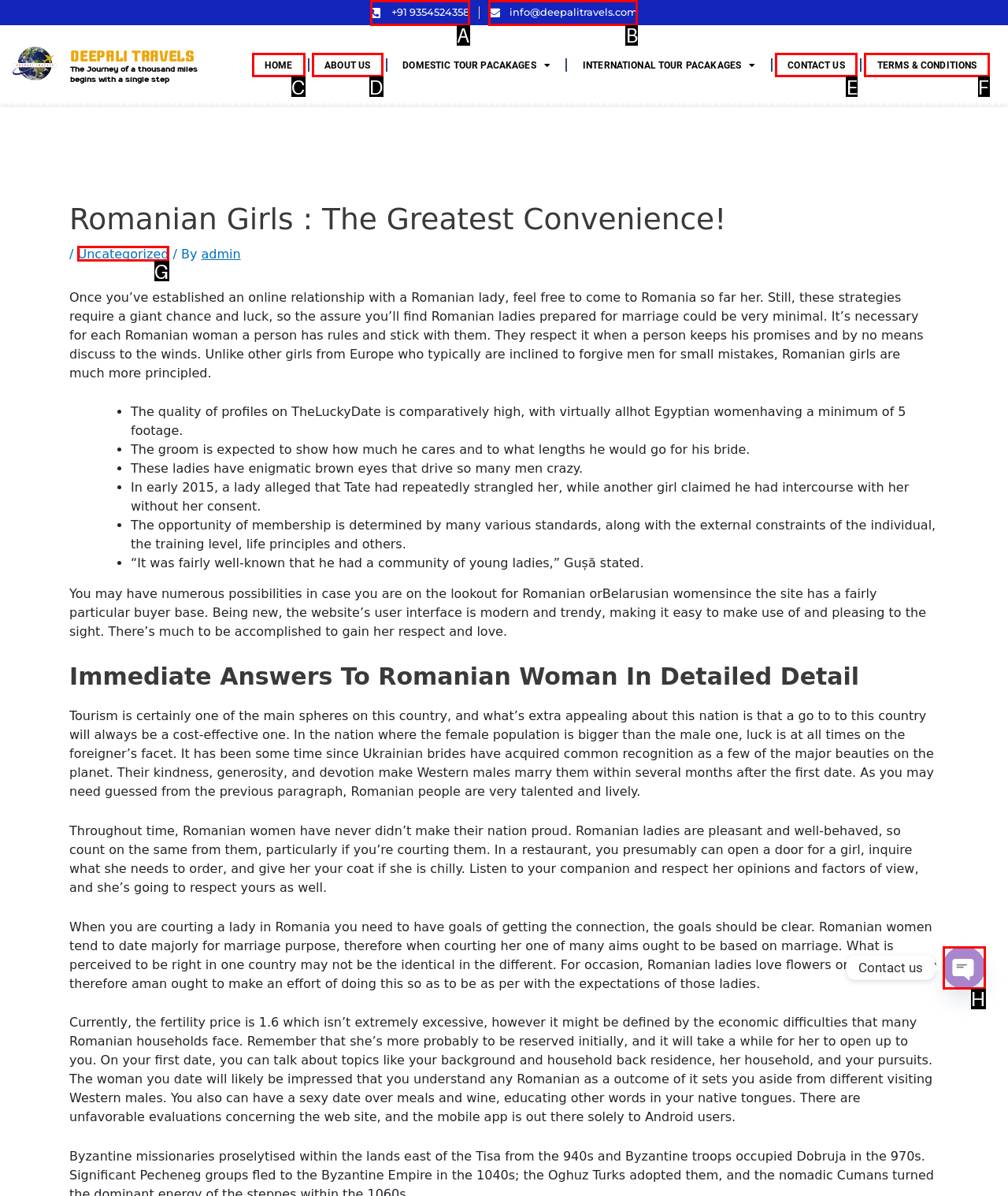Match the HTML element to the description: aria-label="Twitter". Answer with the letter of the correct option from the provided choices.

None